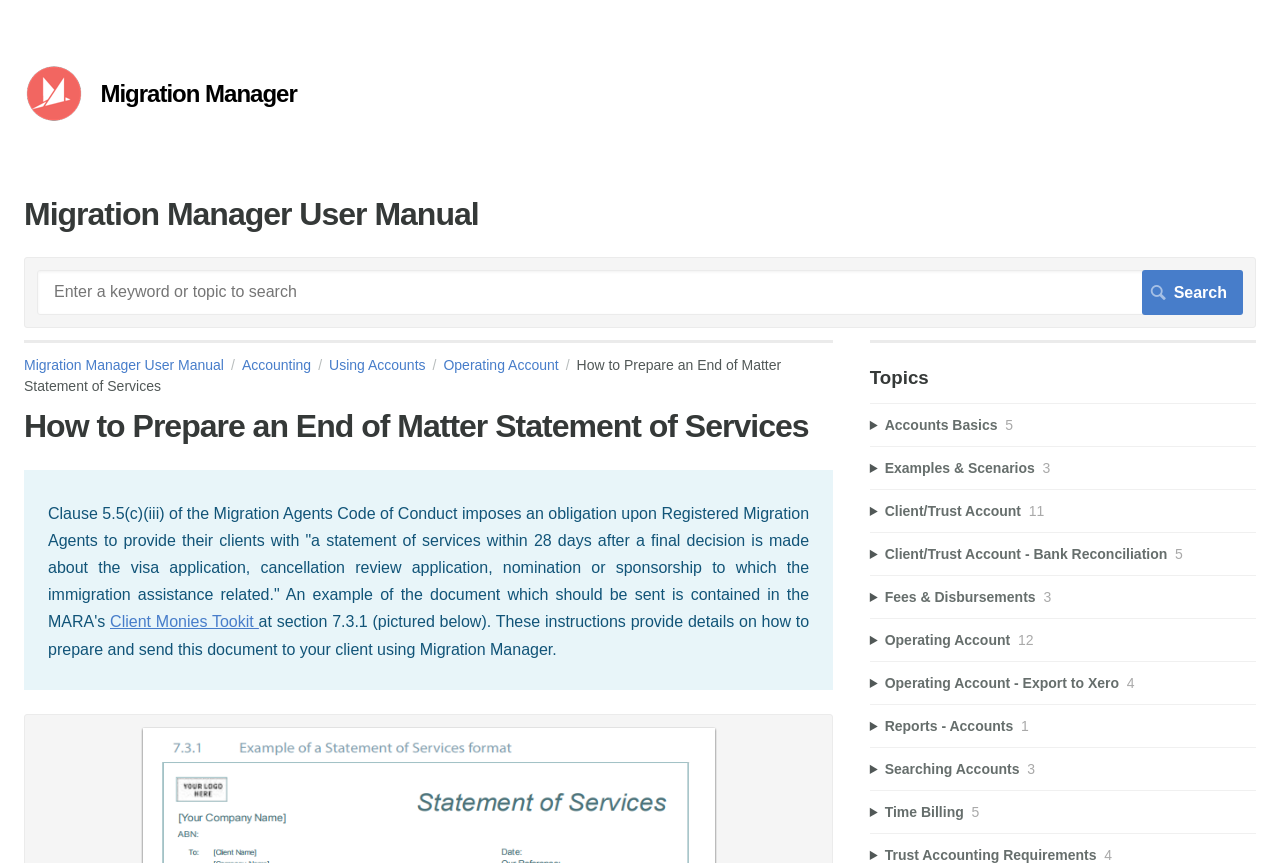Please find the bounding box coordinates of the element that must be clicked to perform the given instruction: "Expand Accounts Basics". The coordinates should be four float numbers from 0 to 1, i.e., [left, top, right, bottom].

[0.68, 0.481, 0.981, 0.505]